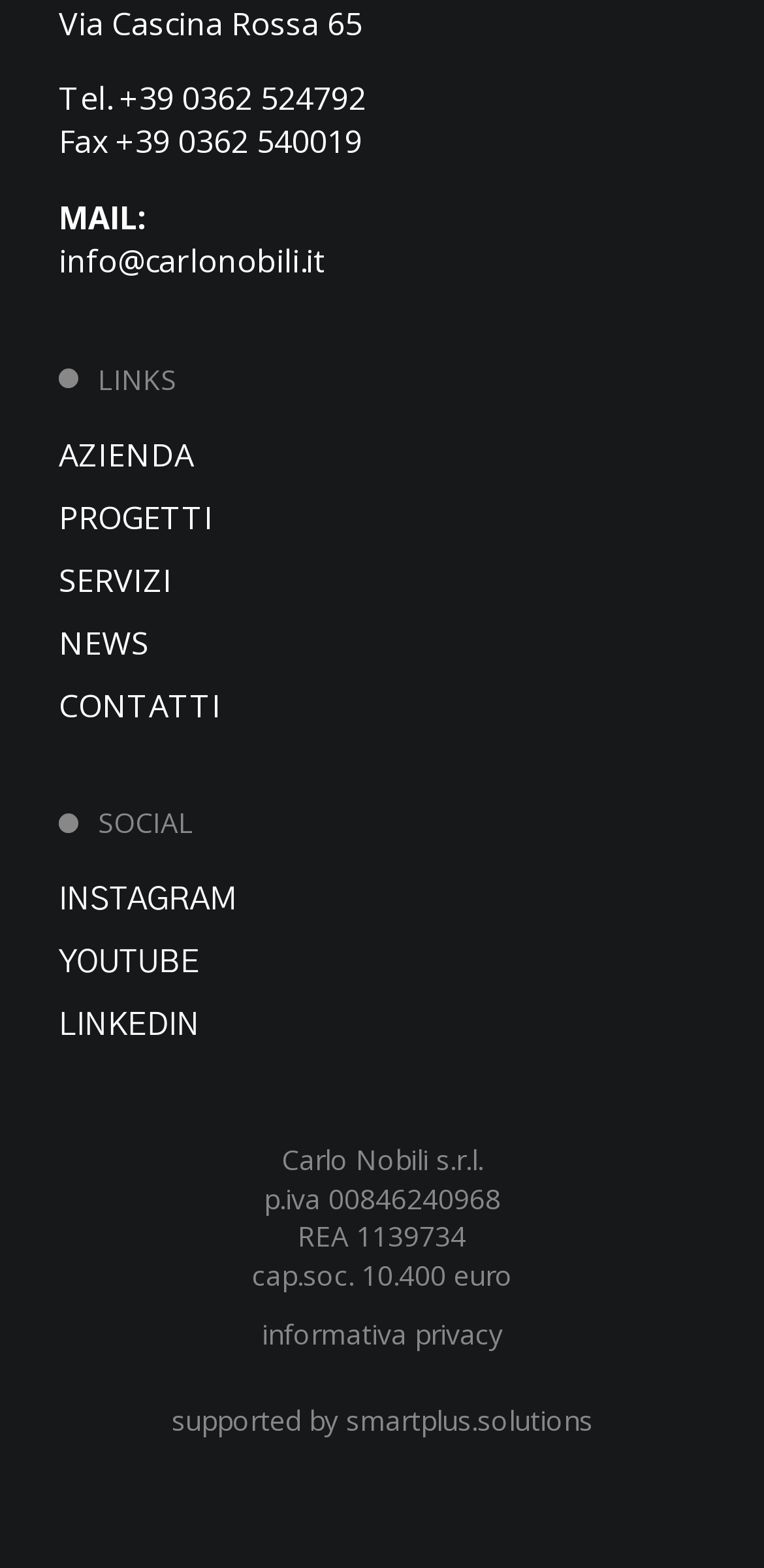Can you look at the image and give a comprehensive answer to the question:
Who supports Carlo Nobili s.r.l.'s website?

The supporter of Carlo Nobili s.r.l.'s website can be found at the very bottom of the webpage, where it is written in a link element with the bounding box coordinates [0.453, 0.894, 0.776, 0.918].